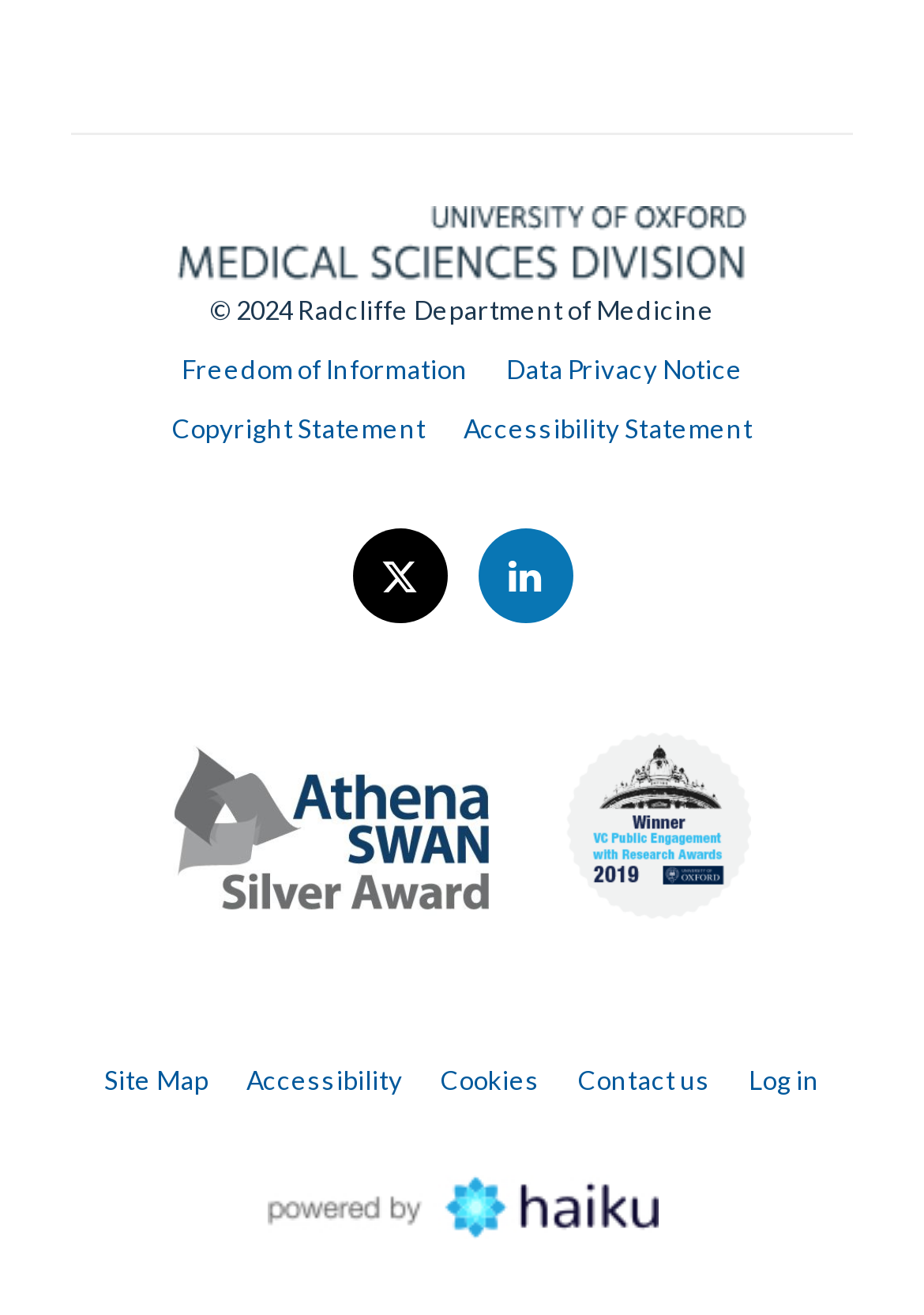Based on the description "Accessibility", find the bounding box of the specified UI element.

[0.267, 0.809, 0.436, 0.832]